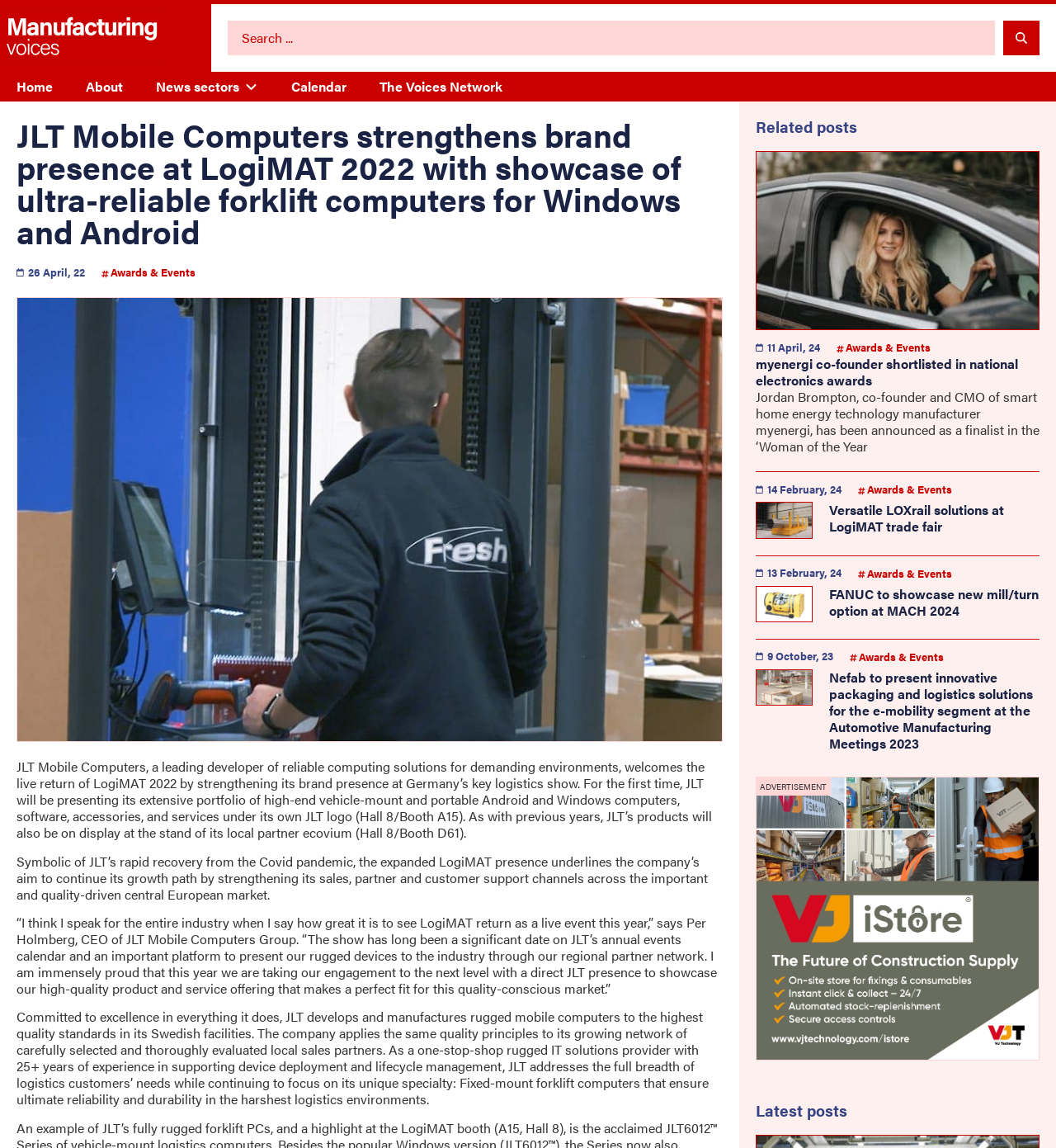Who is the CEO of JLT Mobile Computers Group?
By examining the image, provide a one-word or phrase answer.

Per Holmberg